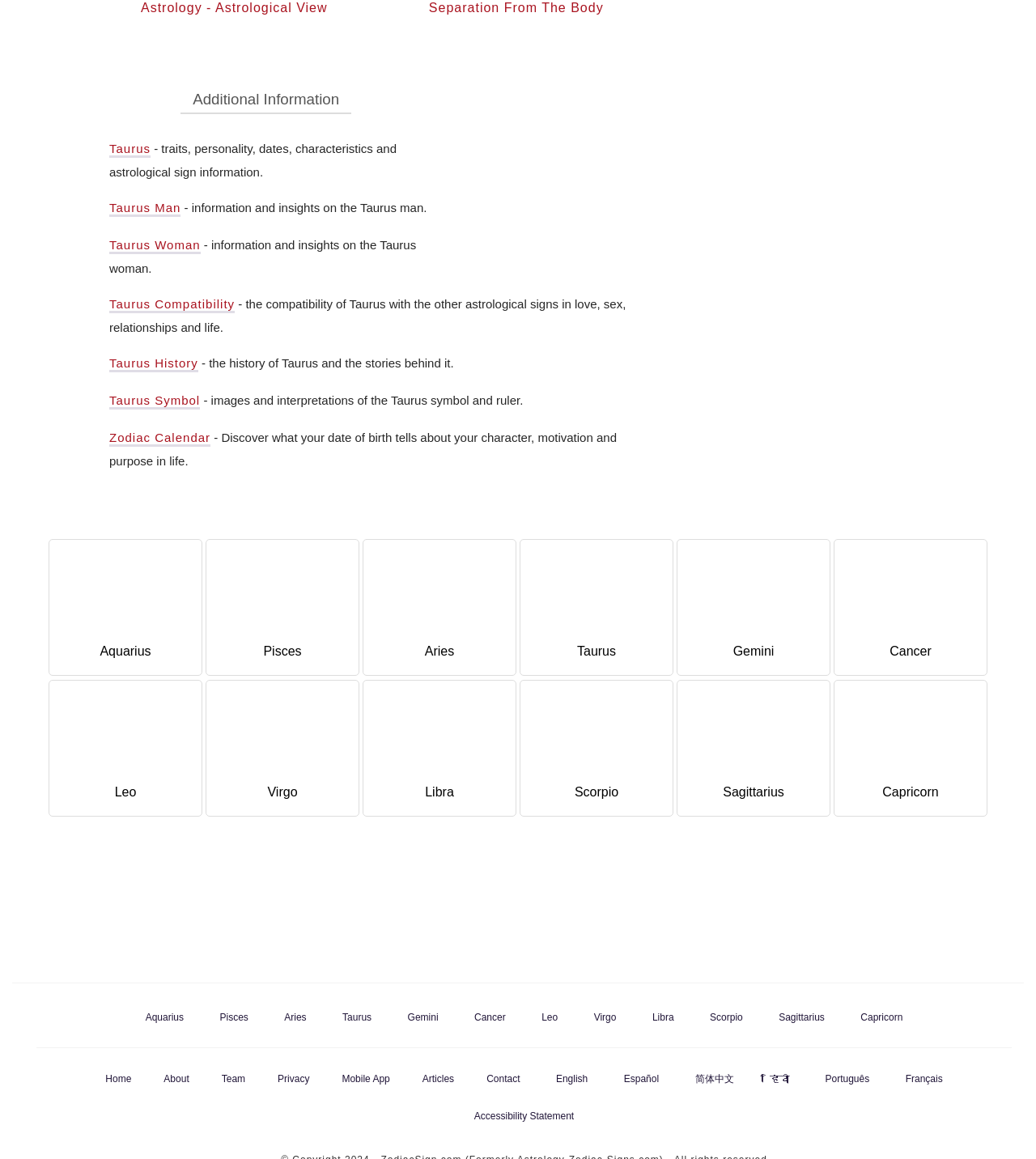Based on the element description: "Contact", identify the bounding box coordinates for this UI element. The coordinates must be four float numbers between 0 and 1, listed as [left, top, right, bottom].

[0.462, 0.922, 0.51, 0.939]